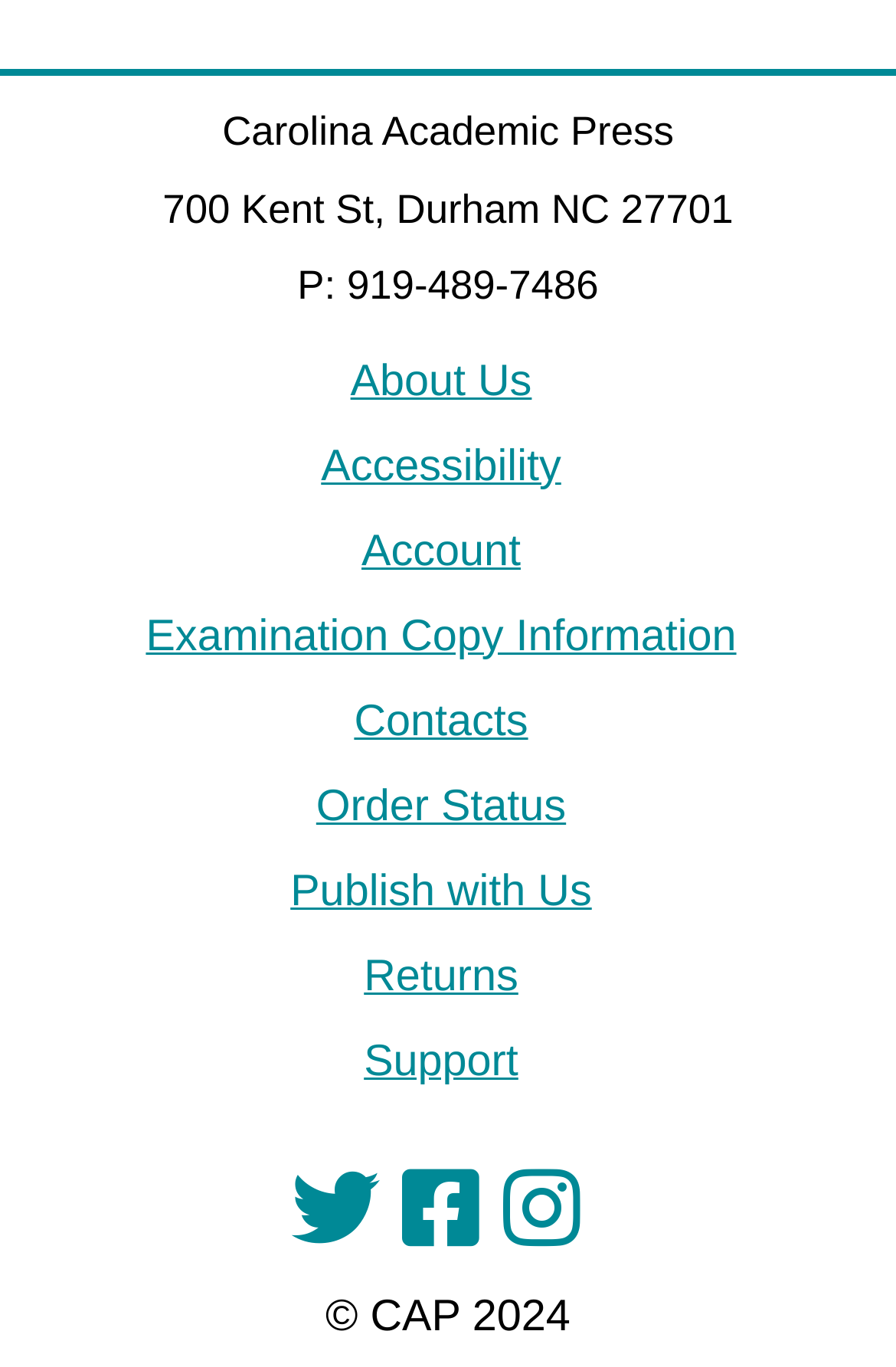Use a single word or phrase to answer this question: 
How many navigation links are available?

8